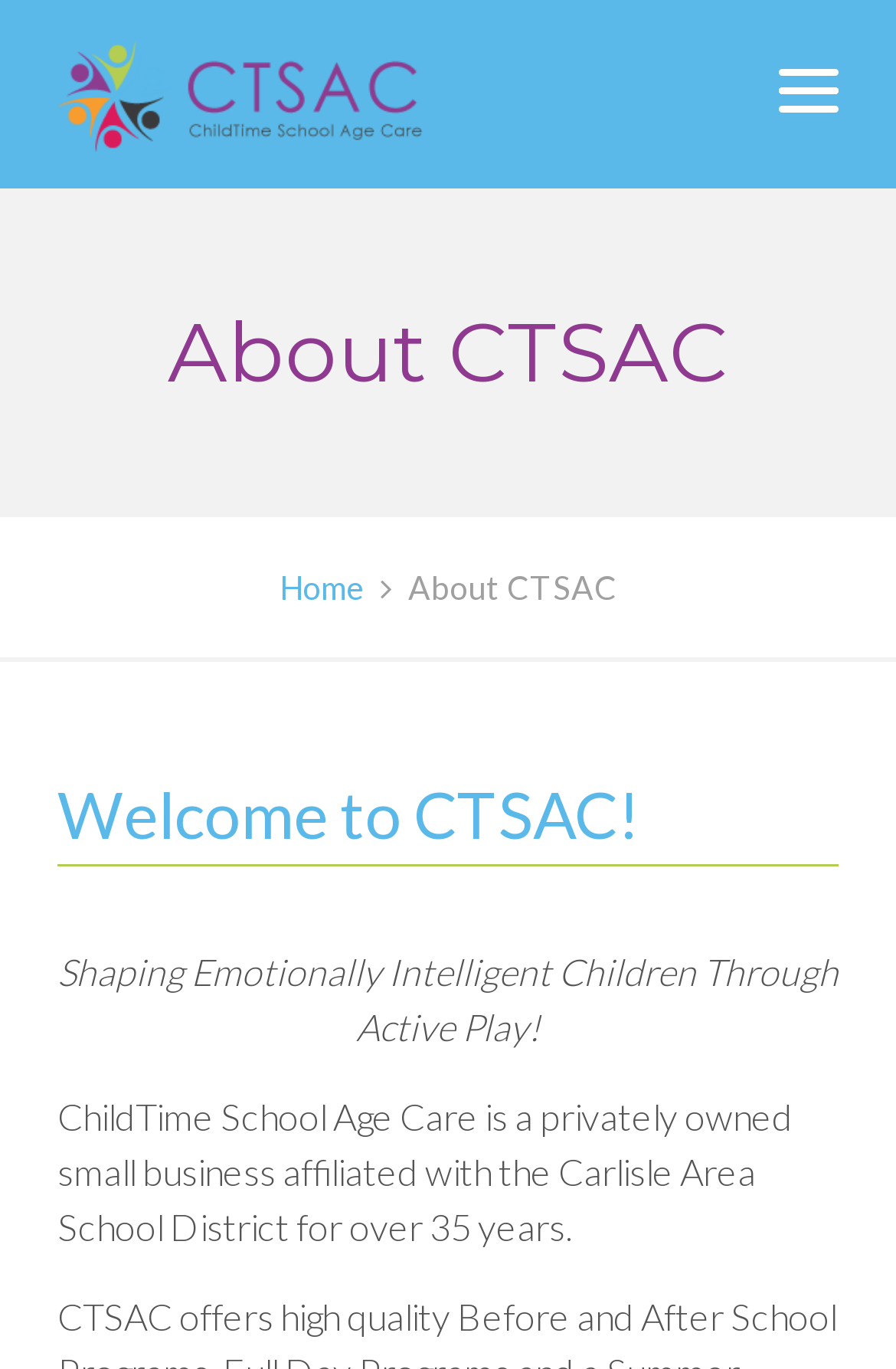What is the purpose of ChildTime School Age Care?
Please provide a detailed answer to the question.

The purpose of ChildTime School Age Care can be inferred from the sentence 'Shaping Emotionally Intelligent Children Through Active Play!' which is written on the webpage, indicating that the organization focuses on shaping emotionally intelligent children through active play.